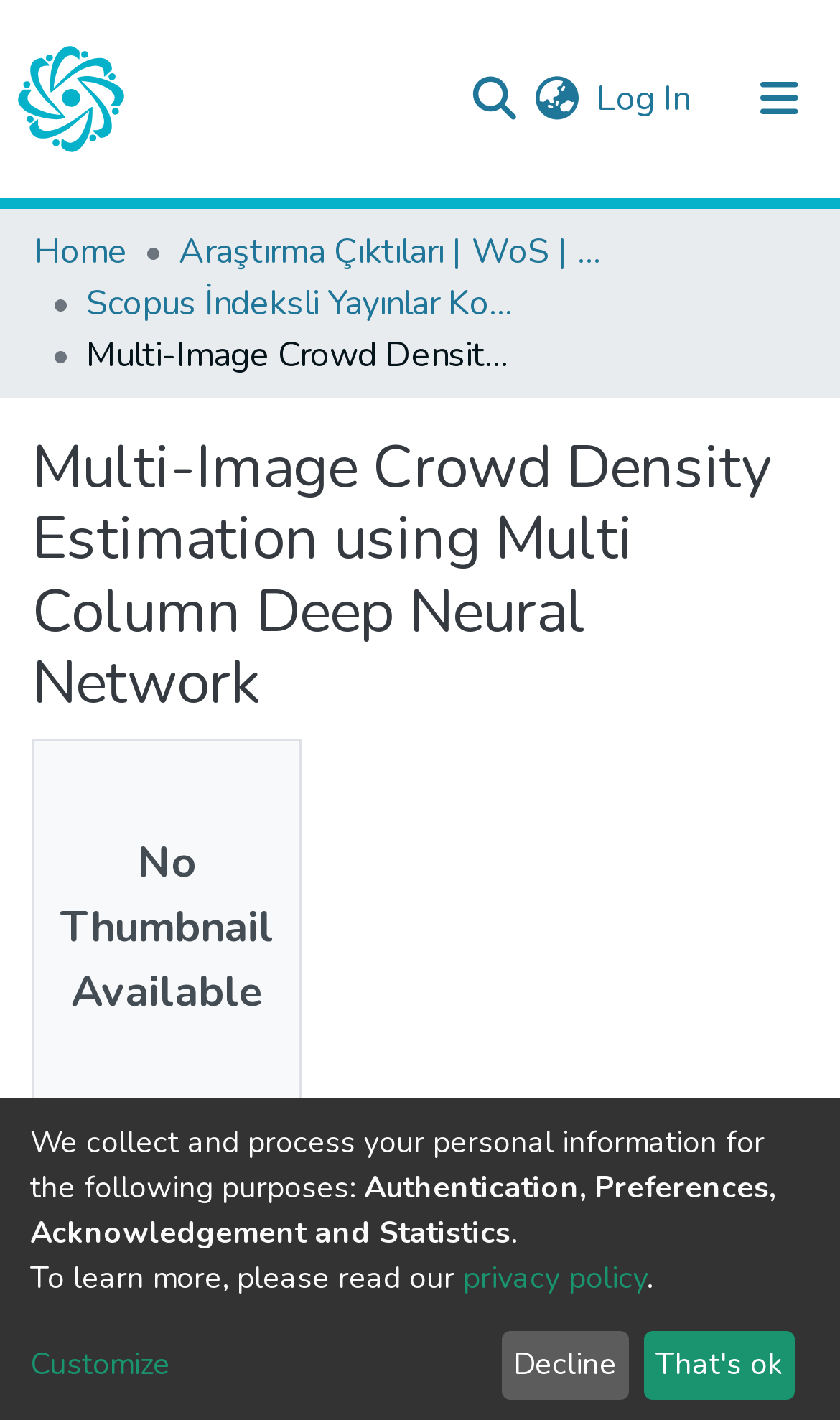What is the purpose of the 'Customize' button?
Can you provide a detailed and comprehensive answer to the question?

I found the answer by looking at the section with the text 'To learn more, please read our privacy policy' at the bottom of the webpage, where I saw a link with the text 'Customize'. This suggests that the 'Customize' button is used for customizing purposes, possibly related to privacy settings.